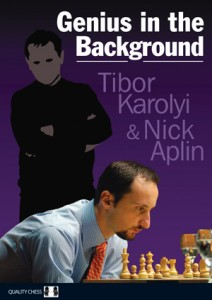What is the publisher of the book 'Genius in the Background'?
Refer to the image and respond with a one-word or short-phrase answer.

Quality Chess